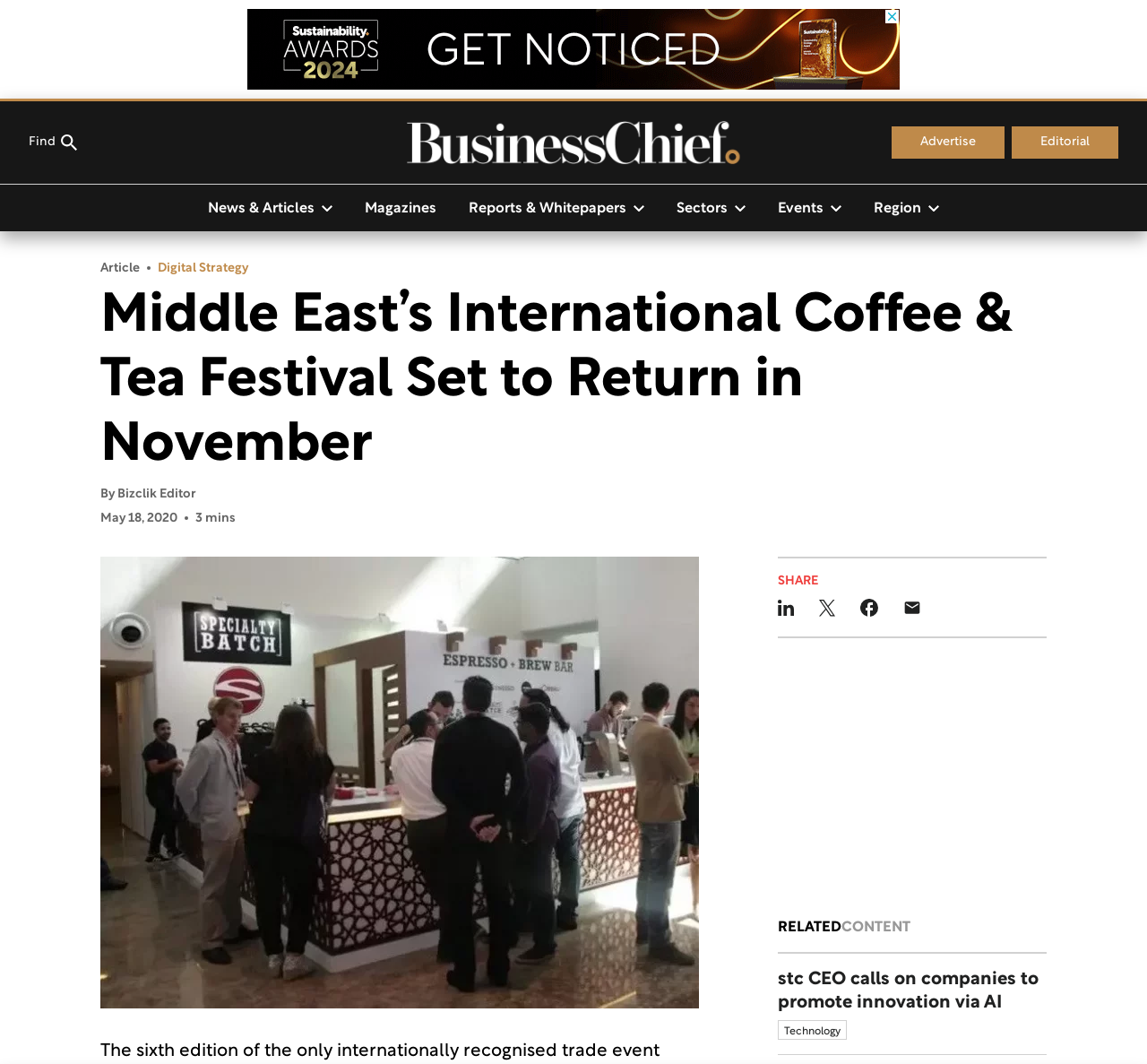Can you find the bounding box coordinates for the element to click on to achieve the instruction: "View the related content"?

[0.678, 0.896, 0.912, 0.992]